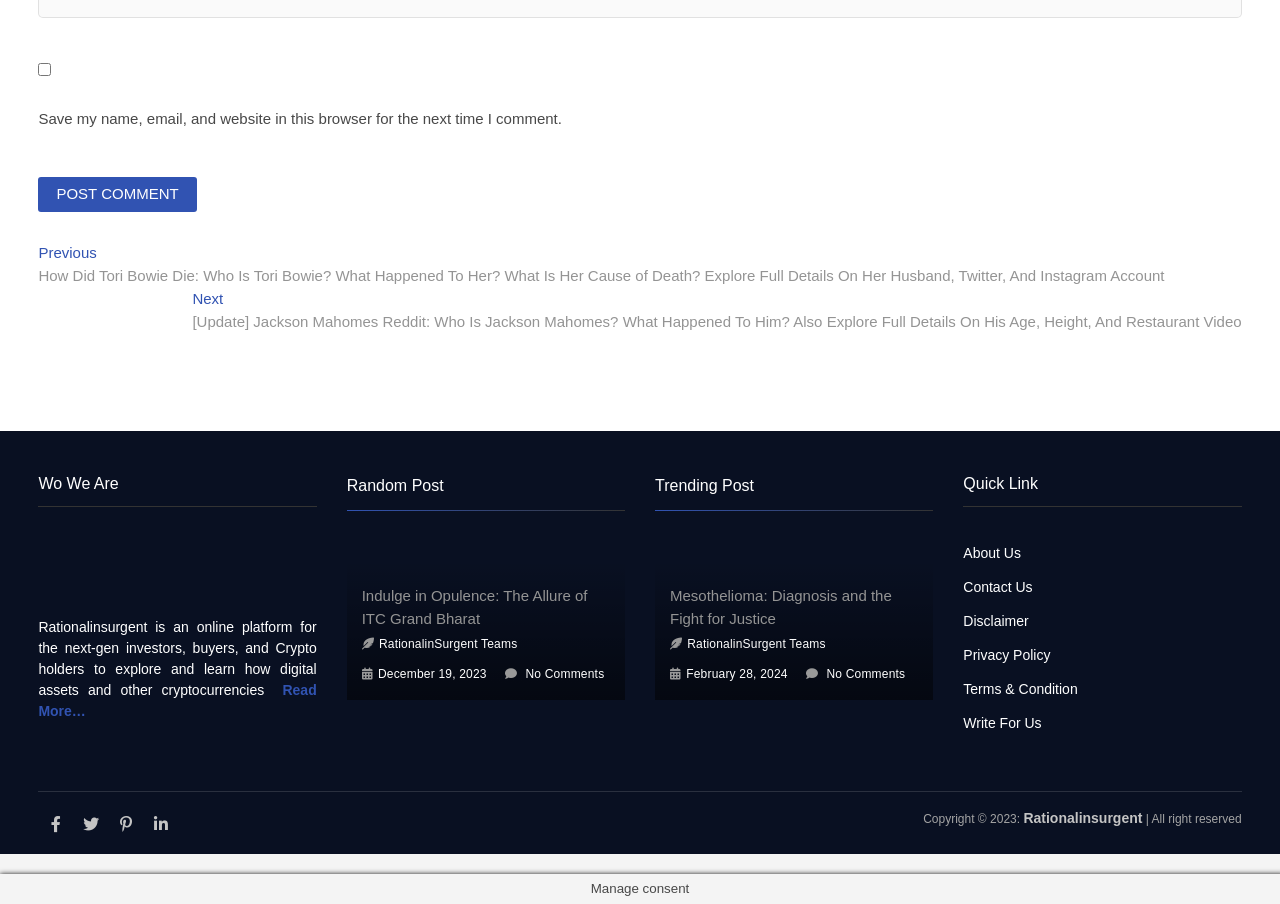Please reply to the following question using a single word or phrase: 
What type of content is featured in the 'Trending Post' section?

Article